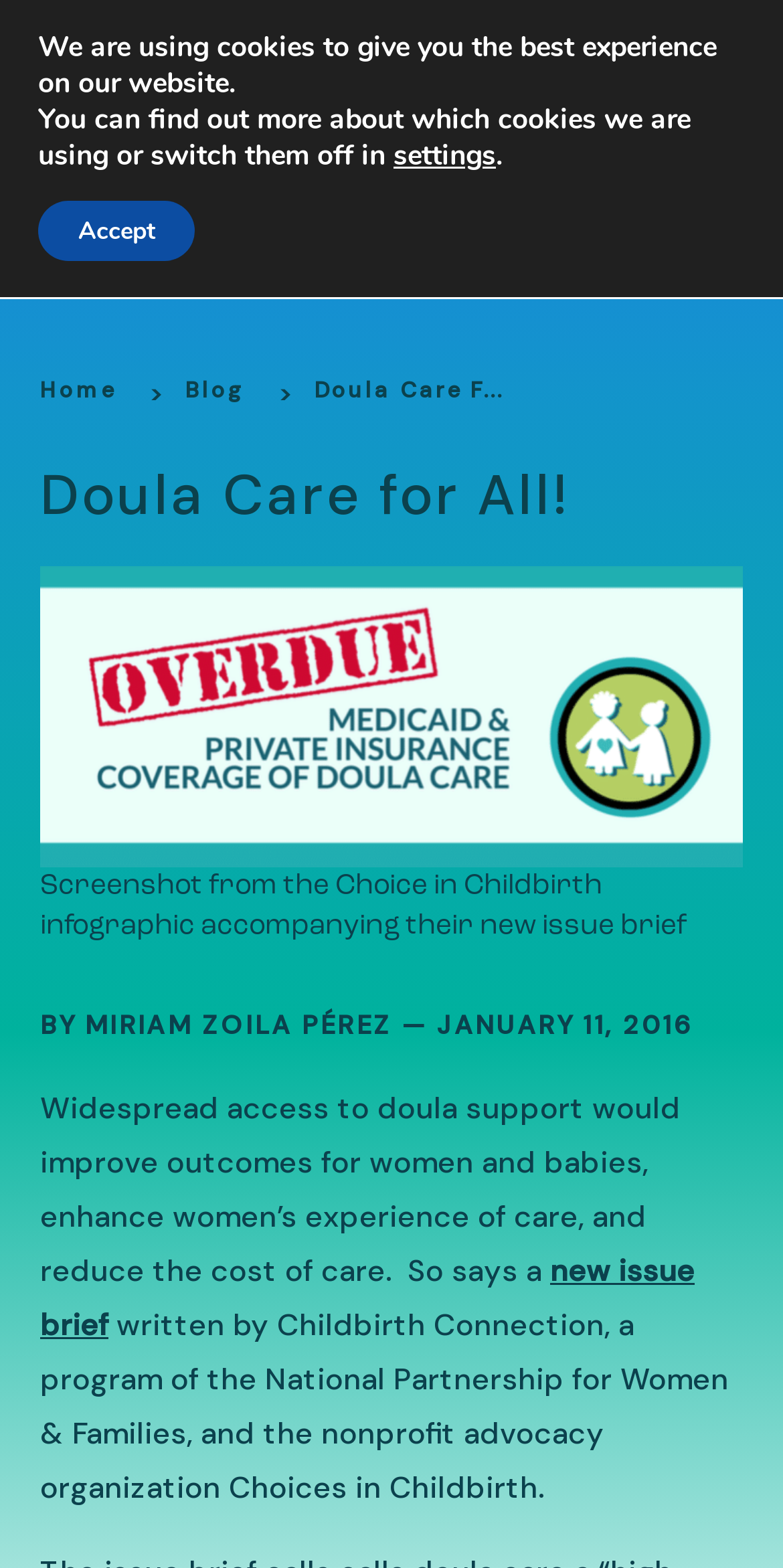Find and indicate the bounding box coordinates of the region you should select to follow the given instruction: "Search for something".

[0.744, 0.033, 0.872, 0.102]